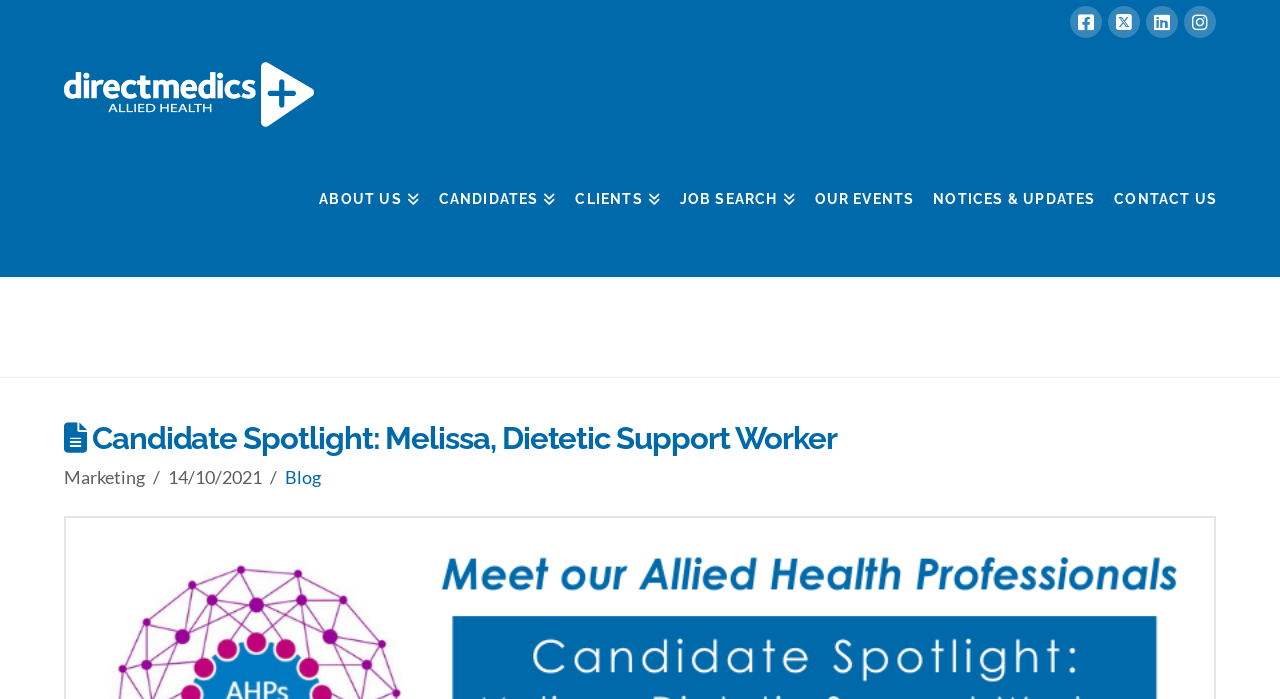Locate the bounding box coordinates of the clickable region to complete the following instruction: "read Candidate Spotlight: Melissa, Dietetic Support Worker."

[0.05, 0.604, 0.95, 0.652]